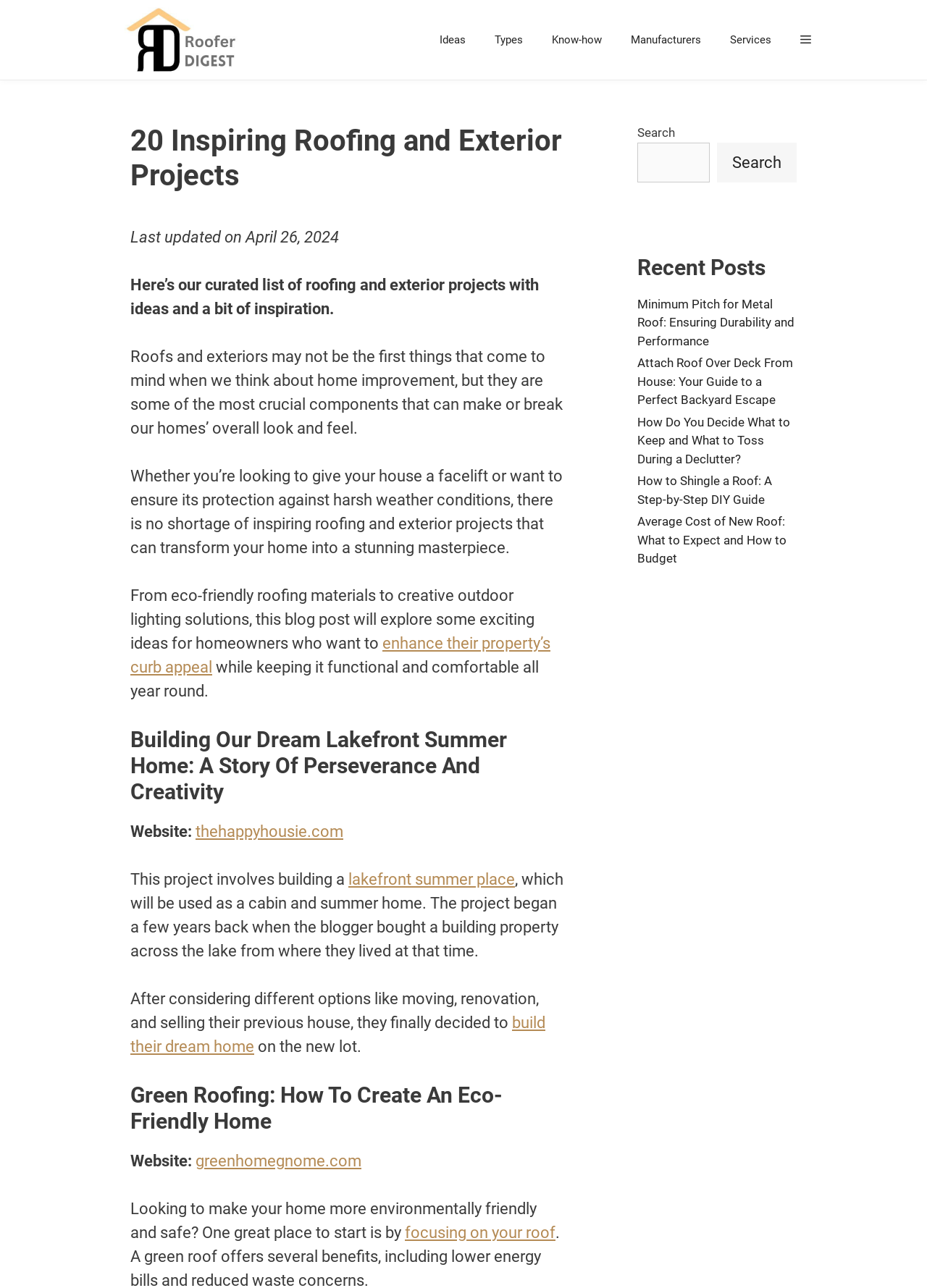Please identify the bounding box coordinates of the element I need to click to follow this instruction: "Click on the 'Roofer Digest' link".

[0.109, 0.0, 0.289, 0.062]